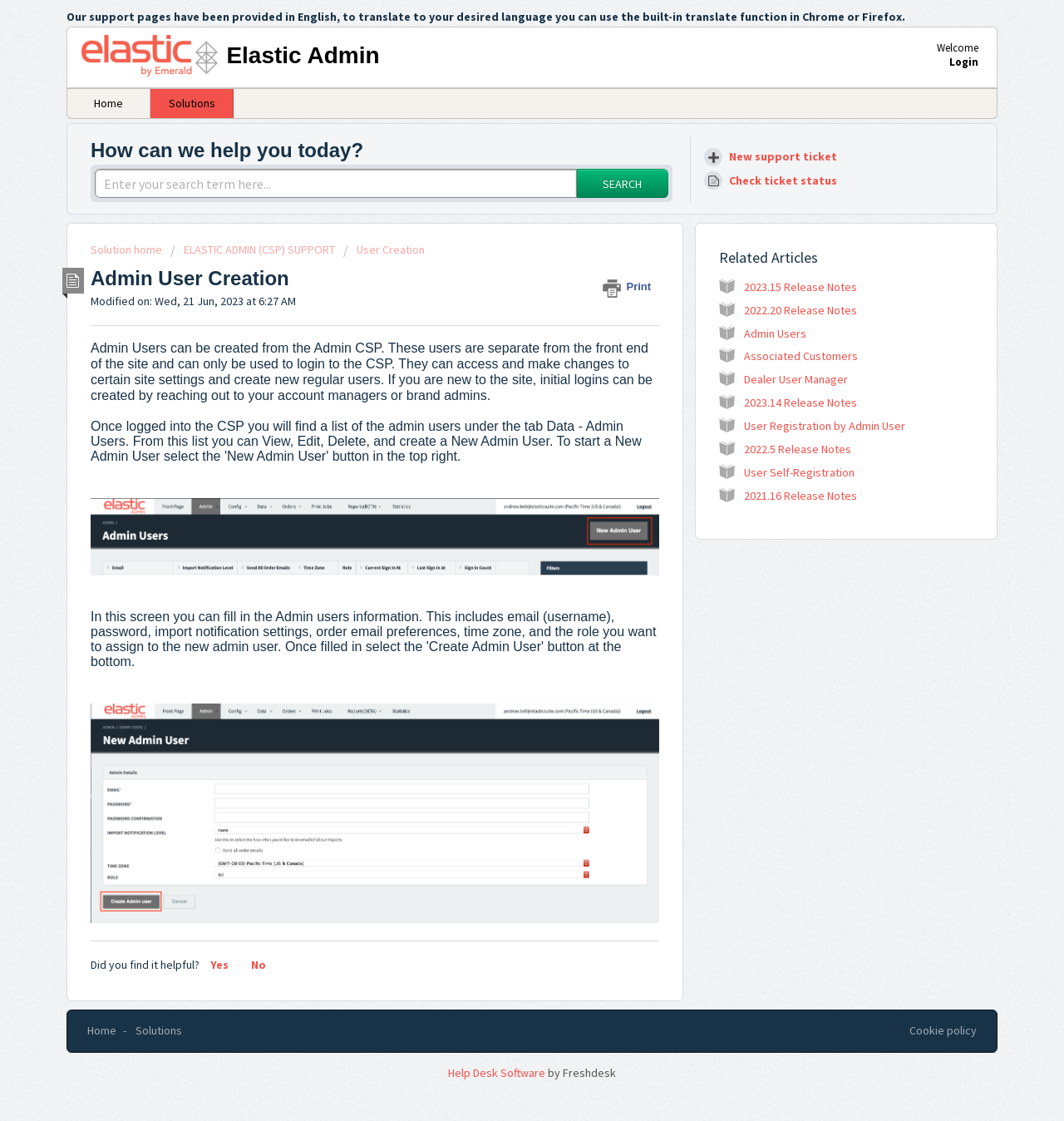Select the bounding box coordinates of the element I need to click to carry out the following instruction: "Learn about Government".

None